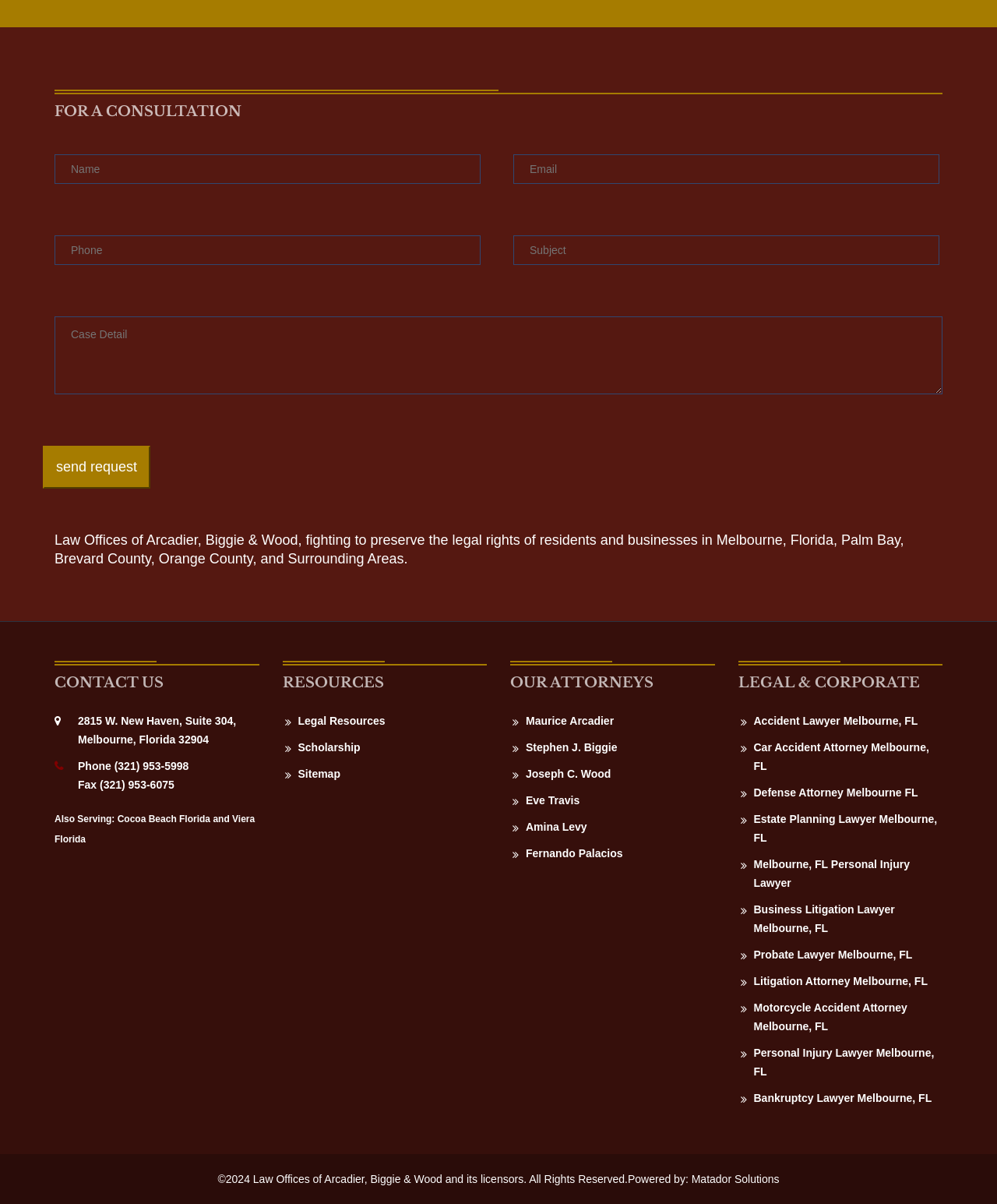What is the address of the law firm?
Could you give a comprehensive explanation in response to this question?

I found the address by looking at the StaticText element with the text '2815 W. New Haven, Suite 304, Melbourne, Florida 32904' inside the LayoutTable element.